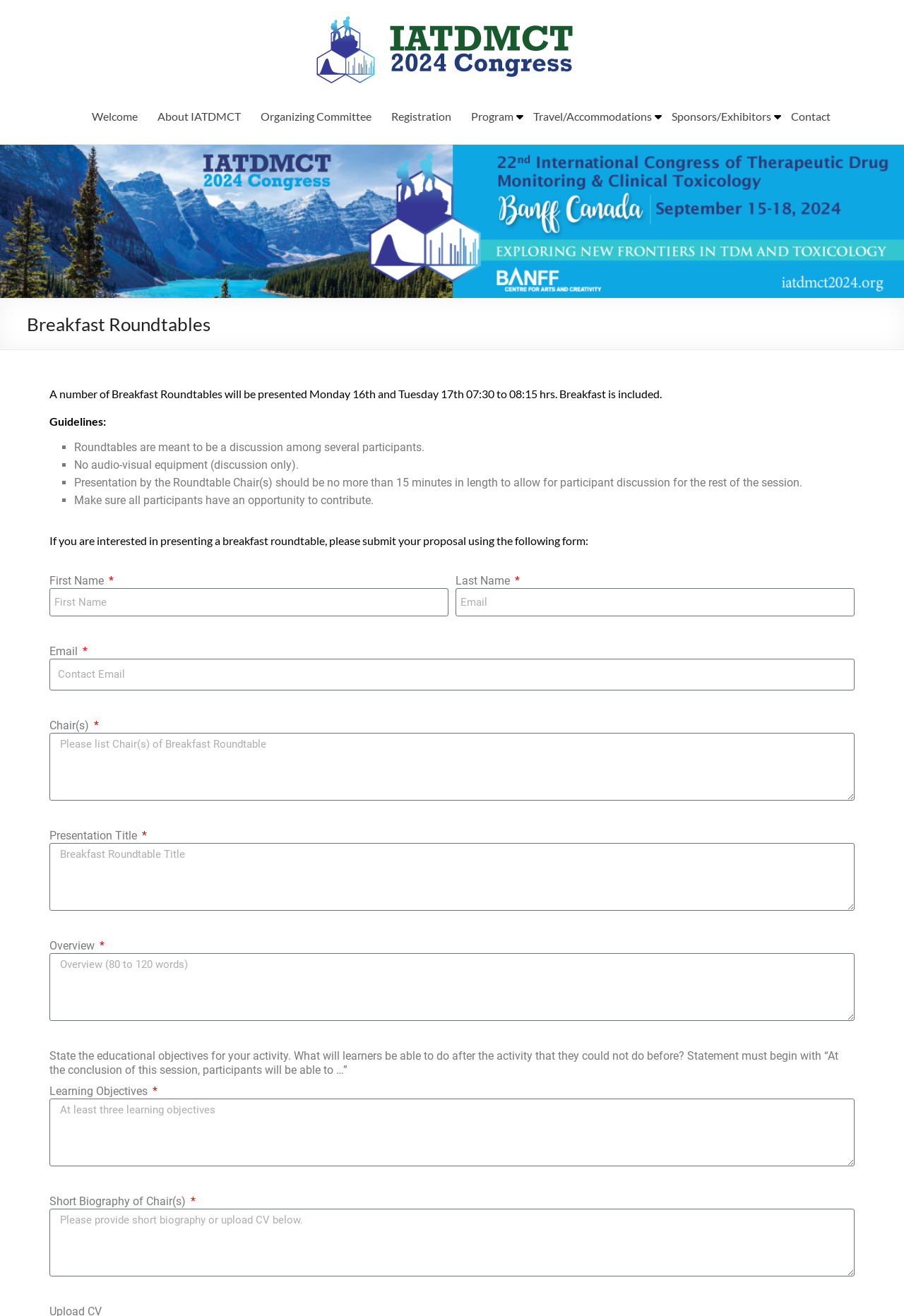Please pinpoint the bounding box coordinates for the region I should click to adhere to this instruction: "Click on the 'Contact' link".

[0.875, 0.08, 0.918, 0.097]